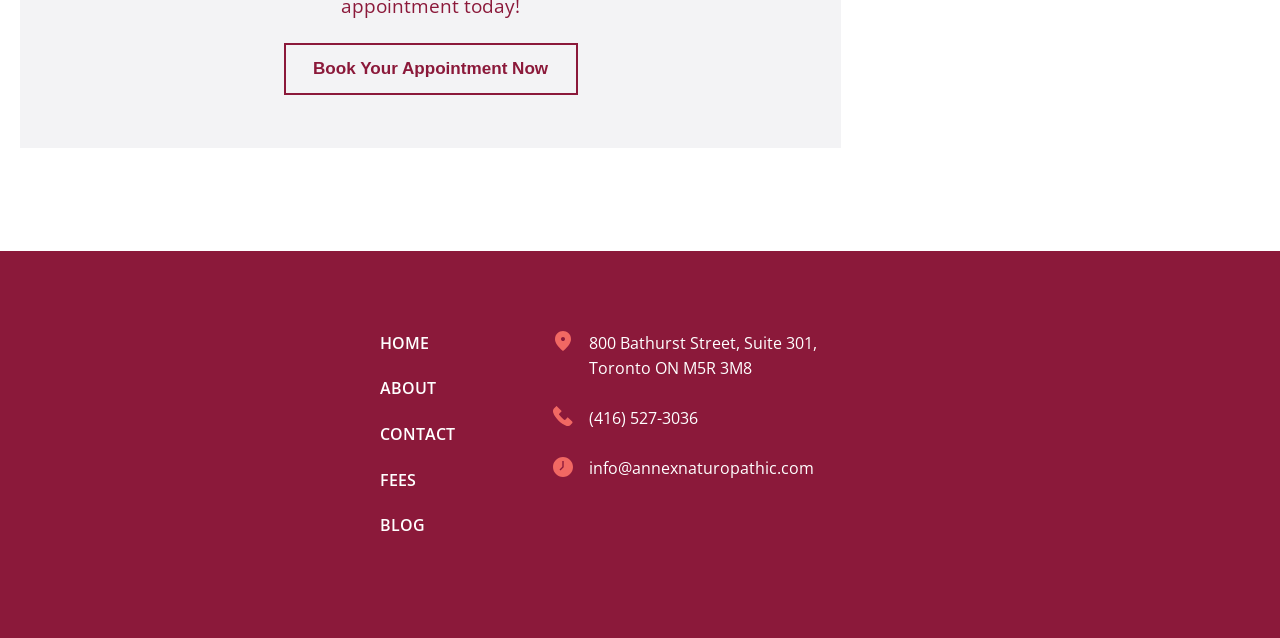Please provide the bounding box coordinates in the format (top-left x, top-left y, bottom-right x, bottom-right y). Remember, all values are floating point numbers between 0 and 1. What is the bounding box coordinate of the region described as: Book Your Appointment Now

[0.222, 0.068, 0.451, 0.149]